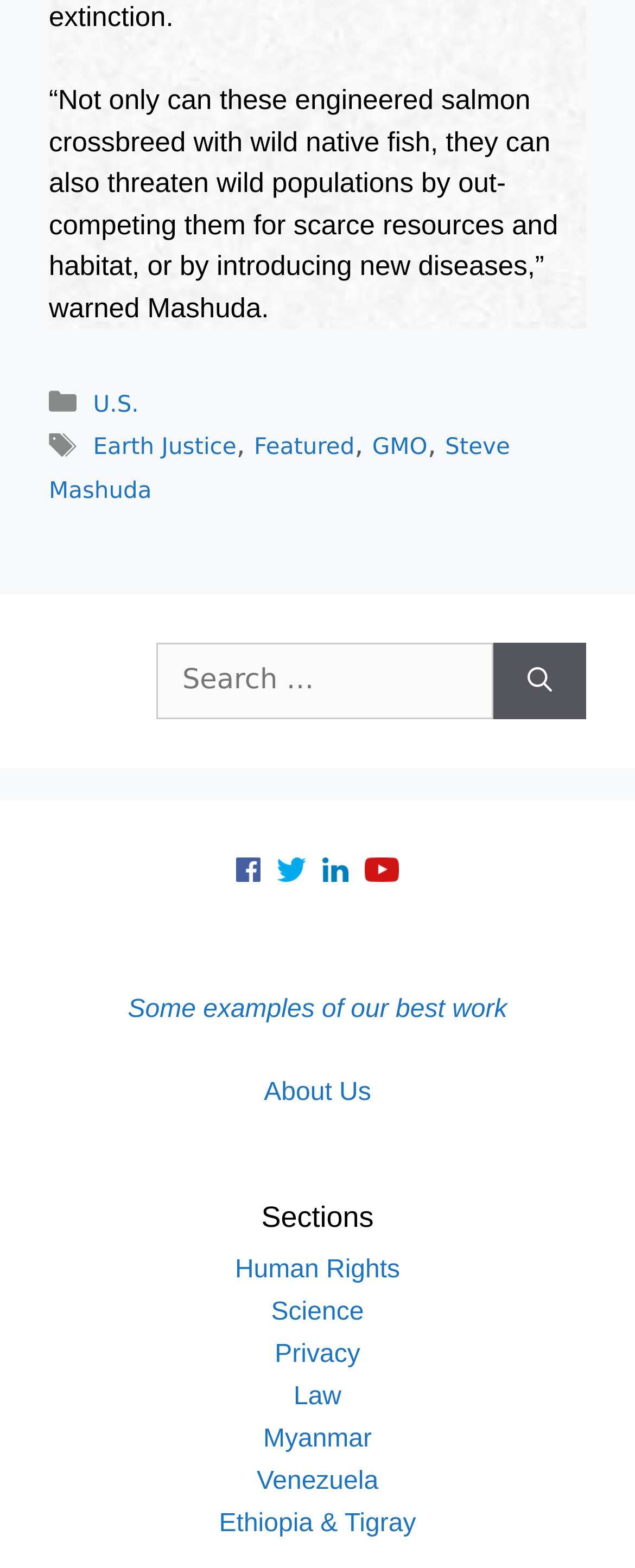Determine the bounding box for the described UI element: "Earth Justice".

[0.147, 0.278, 0.372, 0.294]